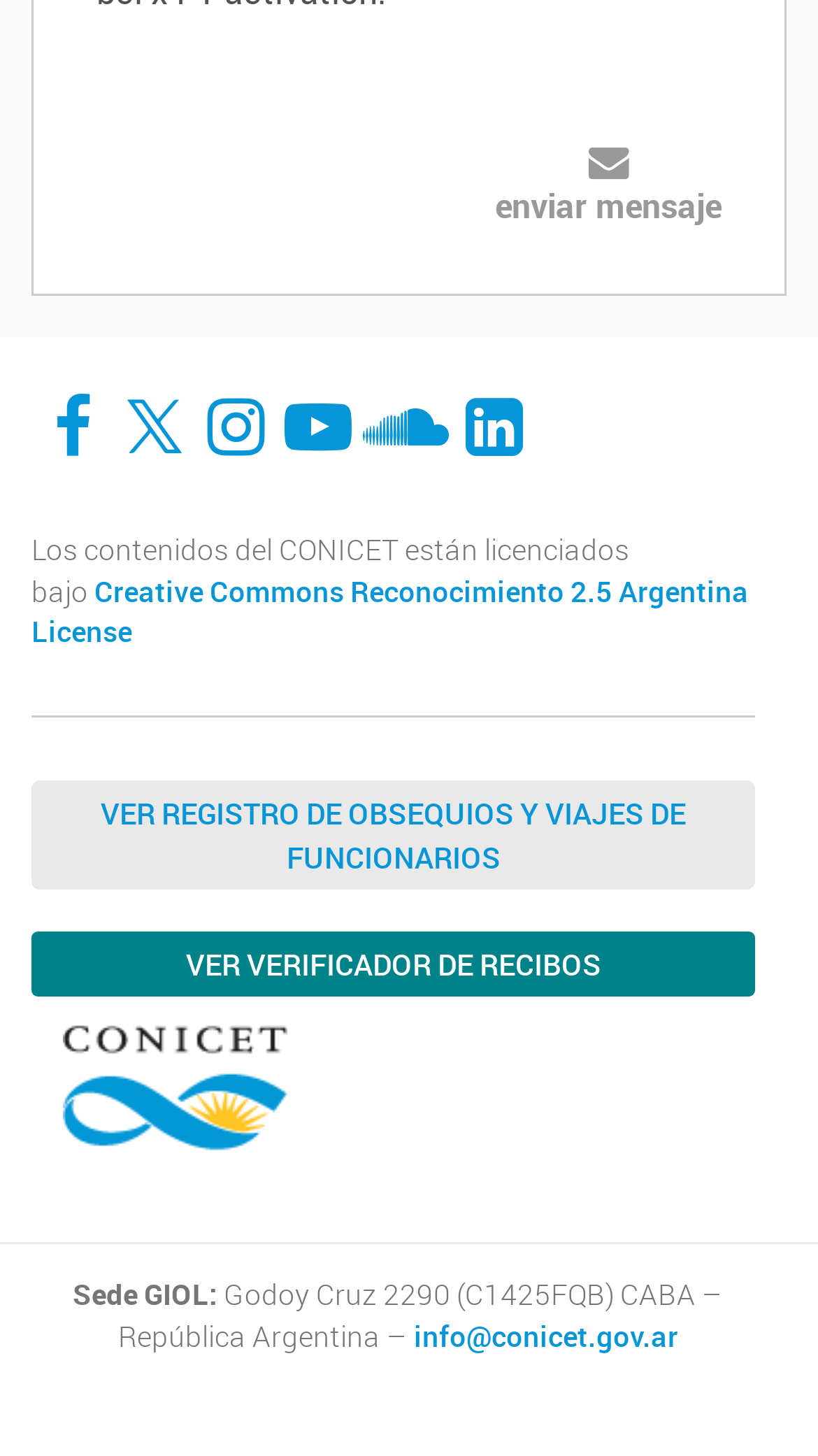Reply to the question with a brief word or phrase: What is the image on the webpage?

CONICET logo